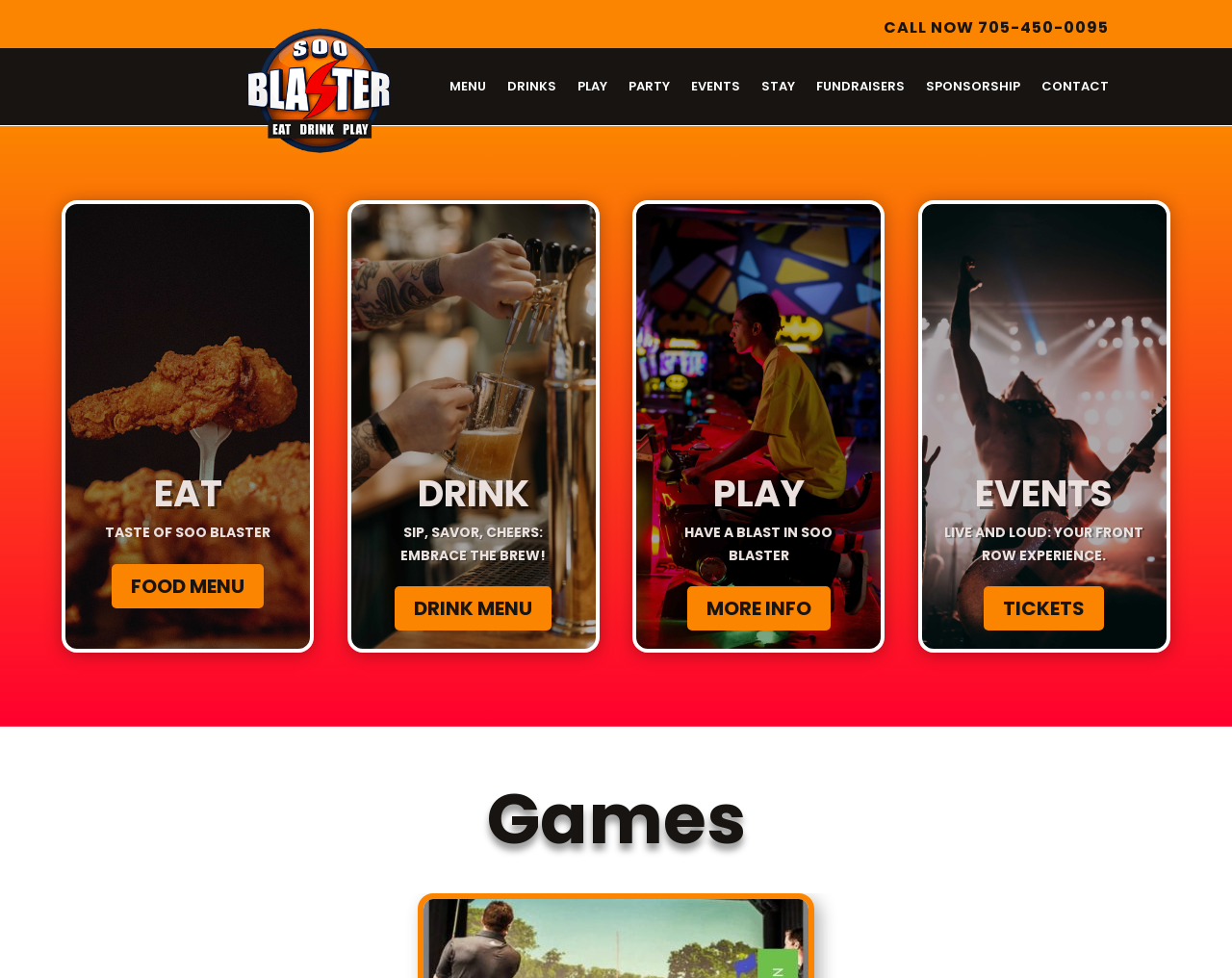Write an exhaustive caption that covers the webpage's main aspects.

The webpage is about Soo Blaster, a entertainment venue that offers food, drinks, and games. At the top, there is a prominent call-to-action "CALL NOW 705-450-0095" in a heading element. Below it, there is a navigation menu with 9 links: "MENU", "DRINKS", "PLAY", "PARTY", "EVENTS", "STAY", "FUNDRAISERS", "SPONSORSHIP", and "CONTACT", which are evenly spaced and aligned horizontally.

To the left of the navigation menu, there is a logo image. Below the navigation menu, the webpage is divided into four sections, each with a heading and some descriptive text. The first section is about food, with a heading "EAT" and a subheading "TASTE OF SOO BLASTER". There is also a link to "FOOD MENU 5".

The second section is about drinks, with a heading "DRINK" and a subheading "SIP, SAVOR, CHEERS: EMBRACE THE BREW!". There is also a link to "DRINK MENU 5". The third section is about games and entertainment, with a heading "PLAY" and a subheading "HAVE A BLAST IN SOO BLASTER". There is also a link to "MORE INFO 5".

The fourth section is about events, with a heading "EVENTS" and a subheading "LIVE AND LOUD: YOUR FRONT ROW EXPERIENCE.". There is also a link to "TICKETS 5". At the bottom of the page, there is another section with a heading "Games", but it seems to be a separate section from the others.